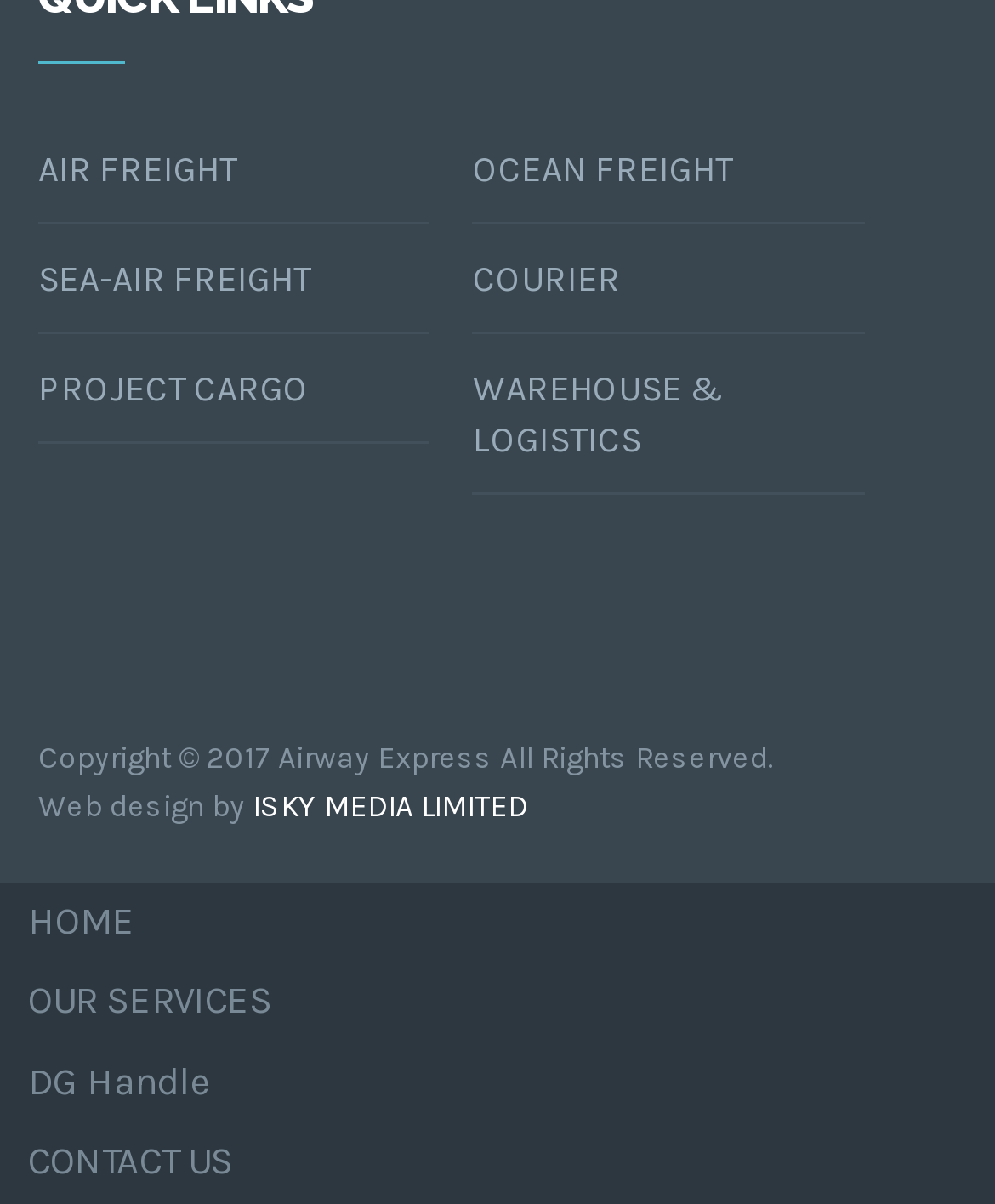Based on the element description: "AIR FREIGHT", identify the bounding box coordinates for this UI element. The coordinates must be four float numbers between 0 and 1, listed as [left, top, right, bottom].

[0.038, 0.094, 0.432, 0.183]